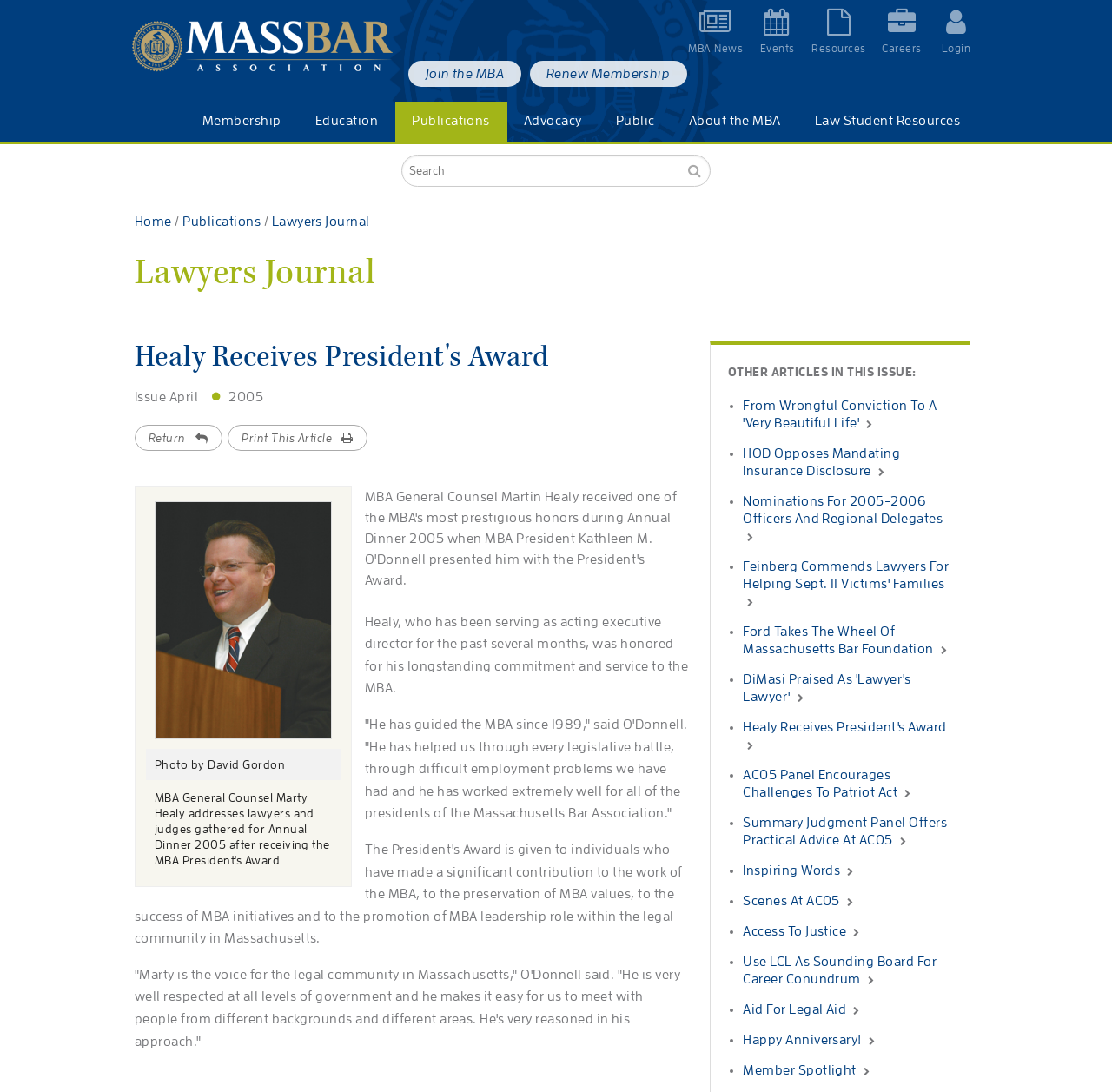Locate the bounding box coordinates of the clickable area to execute the instruction: "Learn about Membership Advantages". Provide the coordinates as four float numbers between 0 and 1, represented as [left, top, right, bottom].

[0.167, 0.402, 0.269, 0.435]